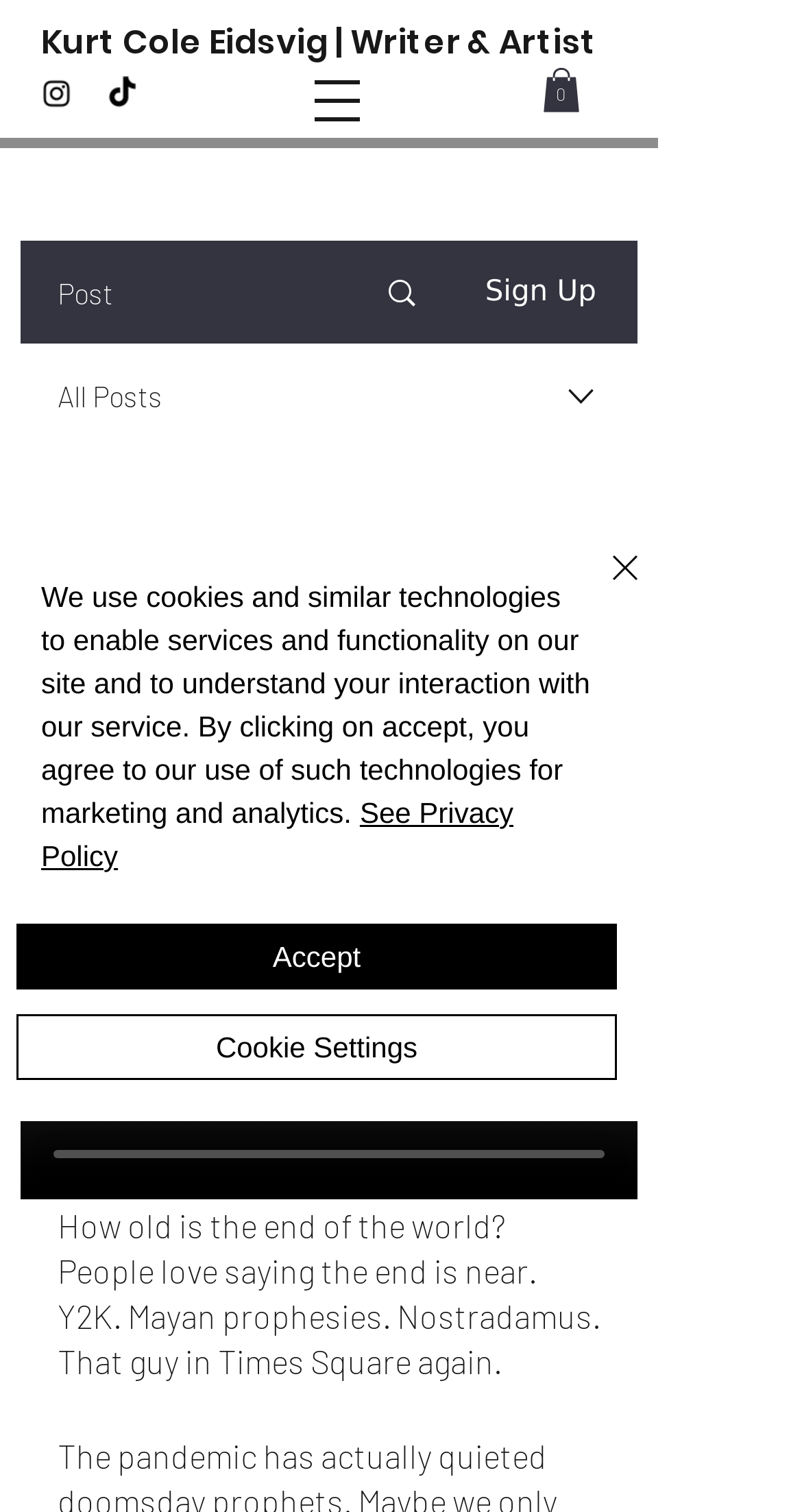Identify the coordinates of the bounding box for the element that must be clicked to accomplish the instruction: "Go to Instagram".

[0.049, 0.05, 0.092, 0.073]